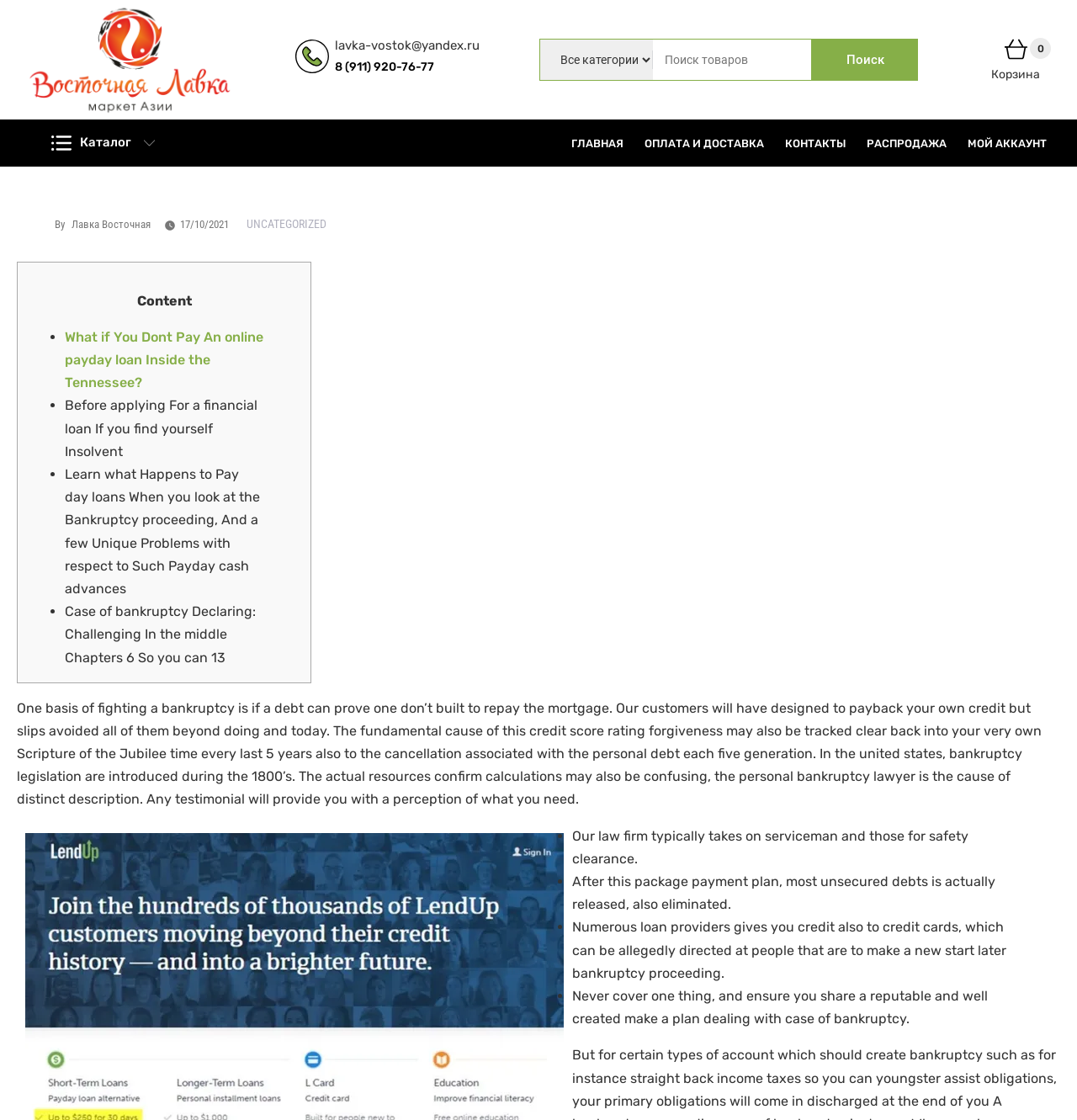Please provide the bounding box coordinates for the element that needs to be clicked to perform the instruction: "Go to main menu". The coordinates must consist of four float numbers between 0 and 1, formatted as [left, top, right, bottom].

[0.525, 0.117, 0.977, 0.138]